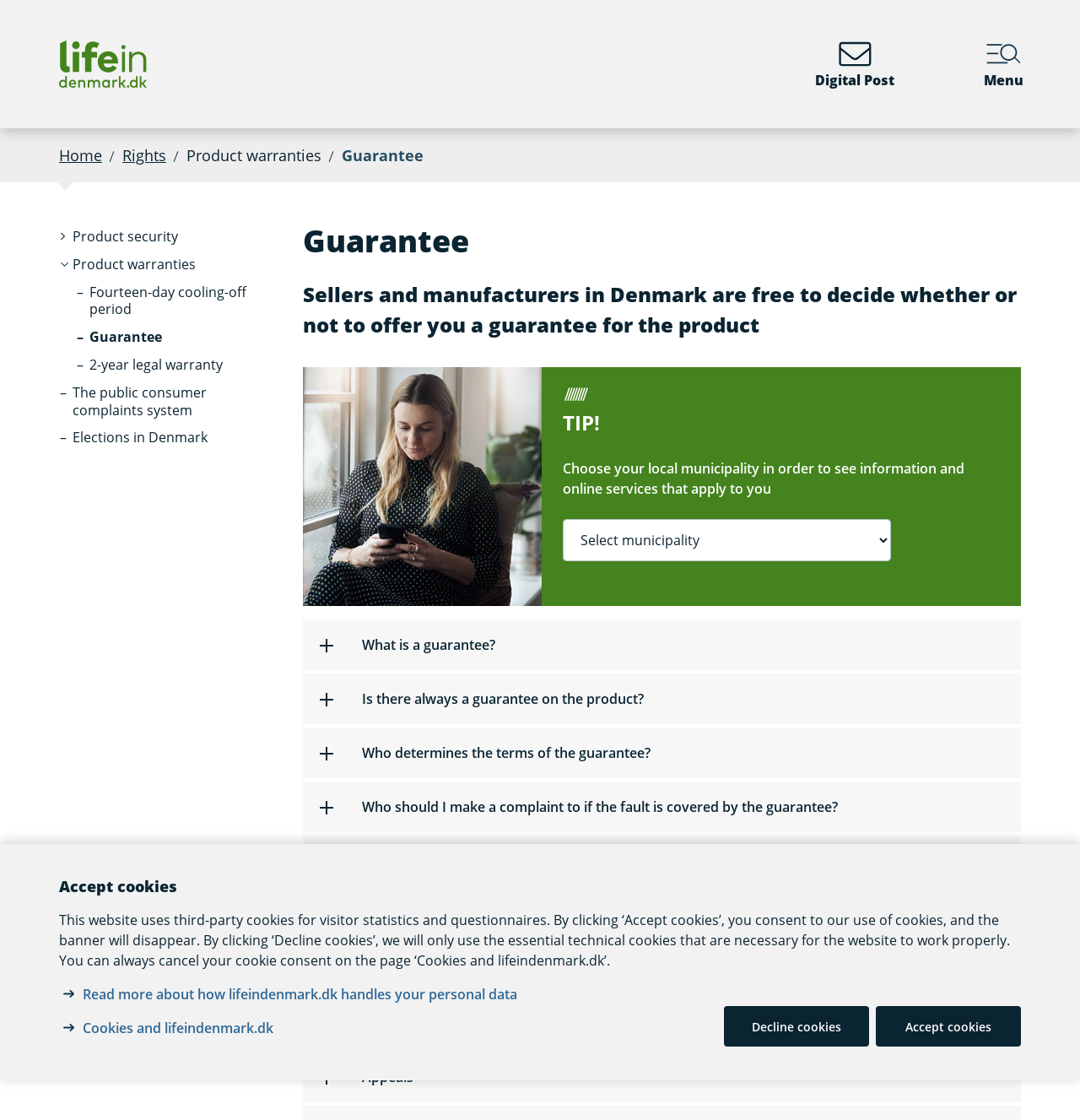Could you locate the bounding box coordinates for the section that should be clicked to accomplish this task: "Click on the 'Product security' button".

[0.055, 0.199, 0.177, 0.224]